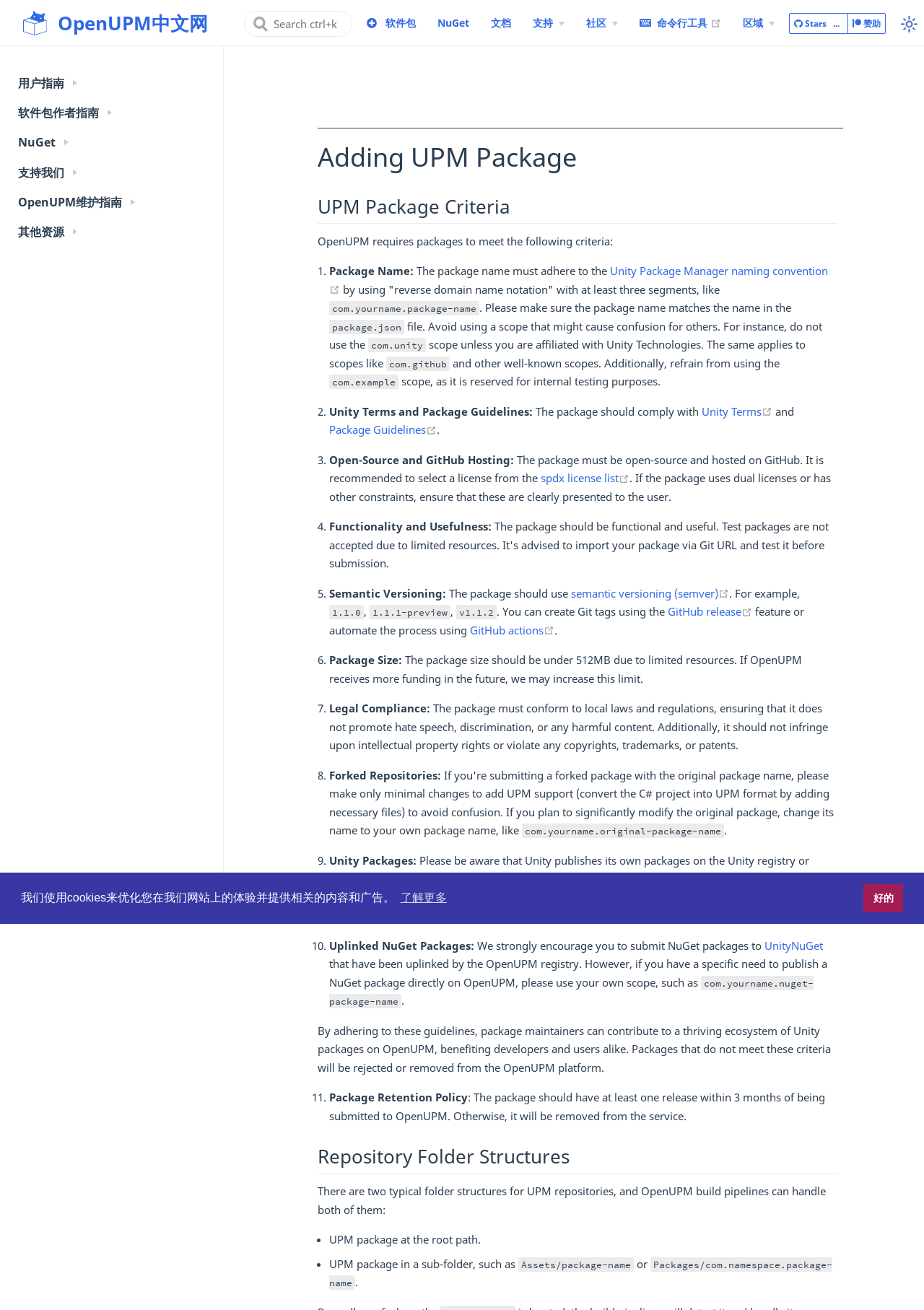Can you find the bounding box coordinates for the element to click on to achieve the instruction: "Learn more about cookies"?

[0.431, 0.677, 0.486, 0.694]